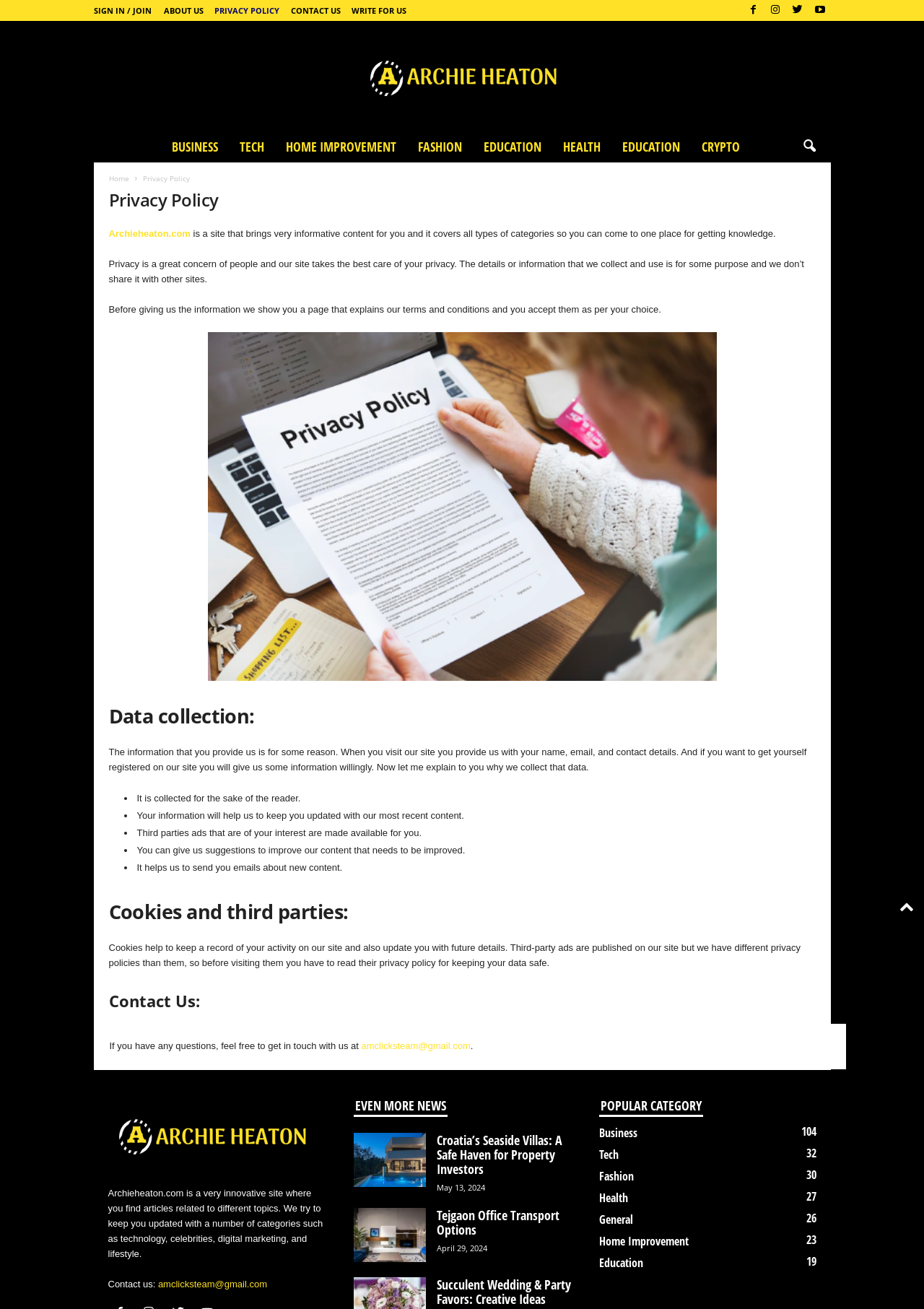Indicate the bounding box coordinates of the element that must be clicked to execute the instruction: "Contact us at 'amclicksteam@gmail.com'". The coordinates should be given as four float numbers between 0 and 1, i.e., [left, top, right, bottom].

[0.391, 0.795, 0.509, 0.803]